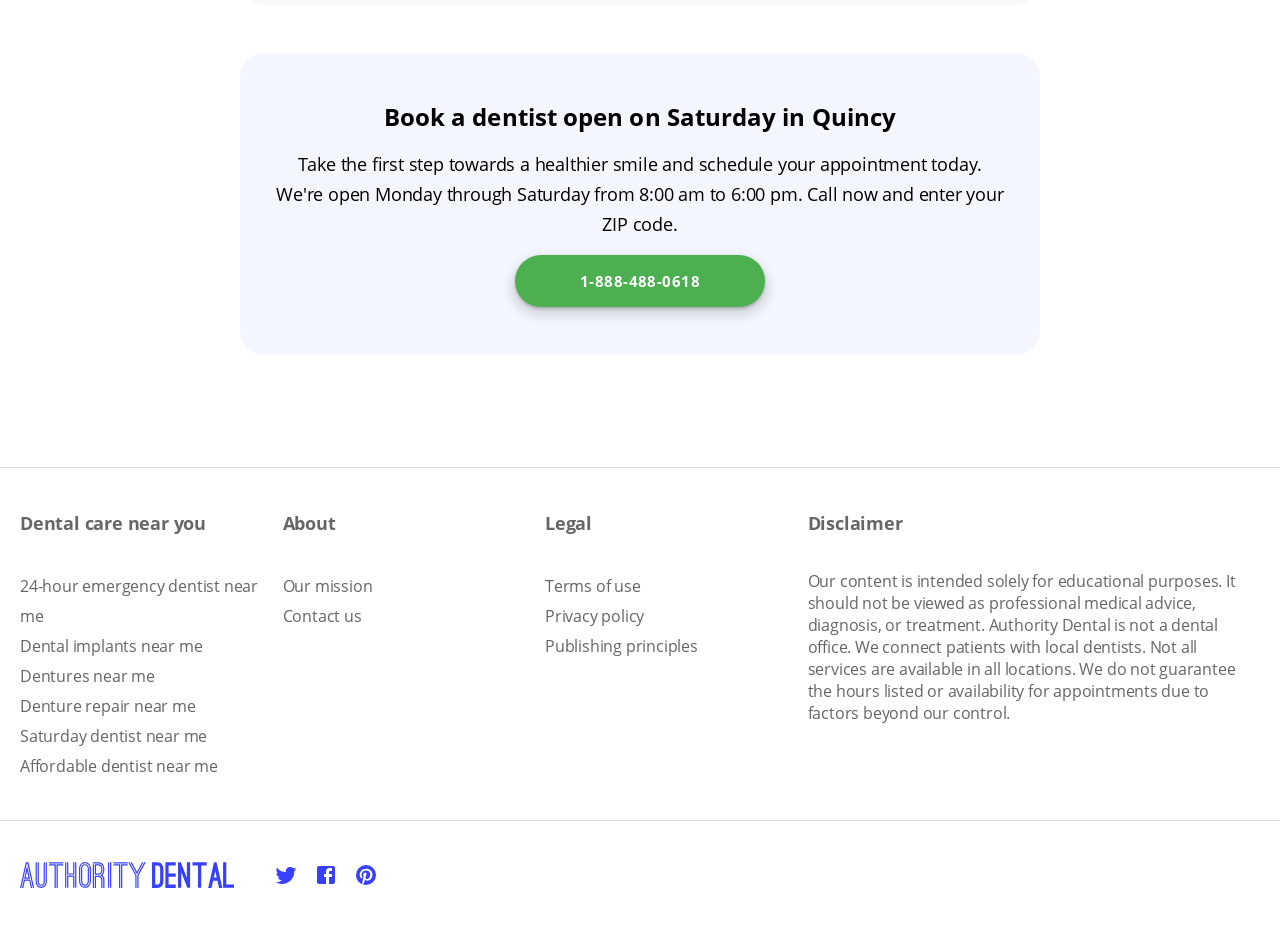Kindly determine the bounding box coordinates for the area that needs to be clicked to execute this instruction: "Call the dentist hotline".

[0.402, 0.275, 0.598, 0.331]